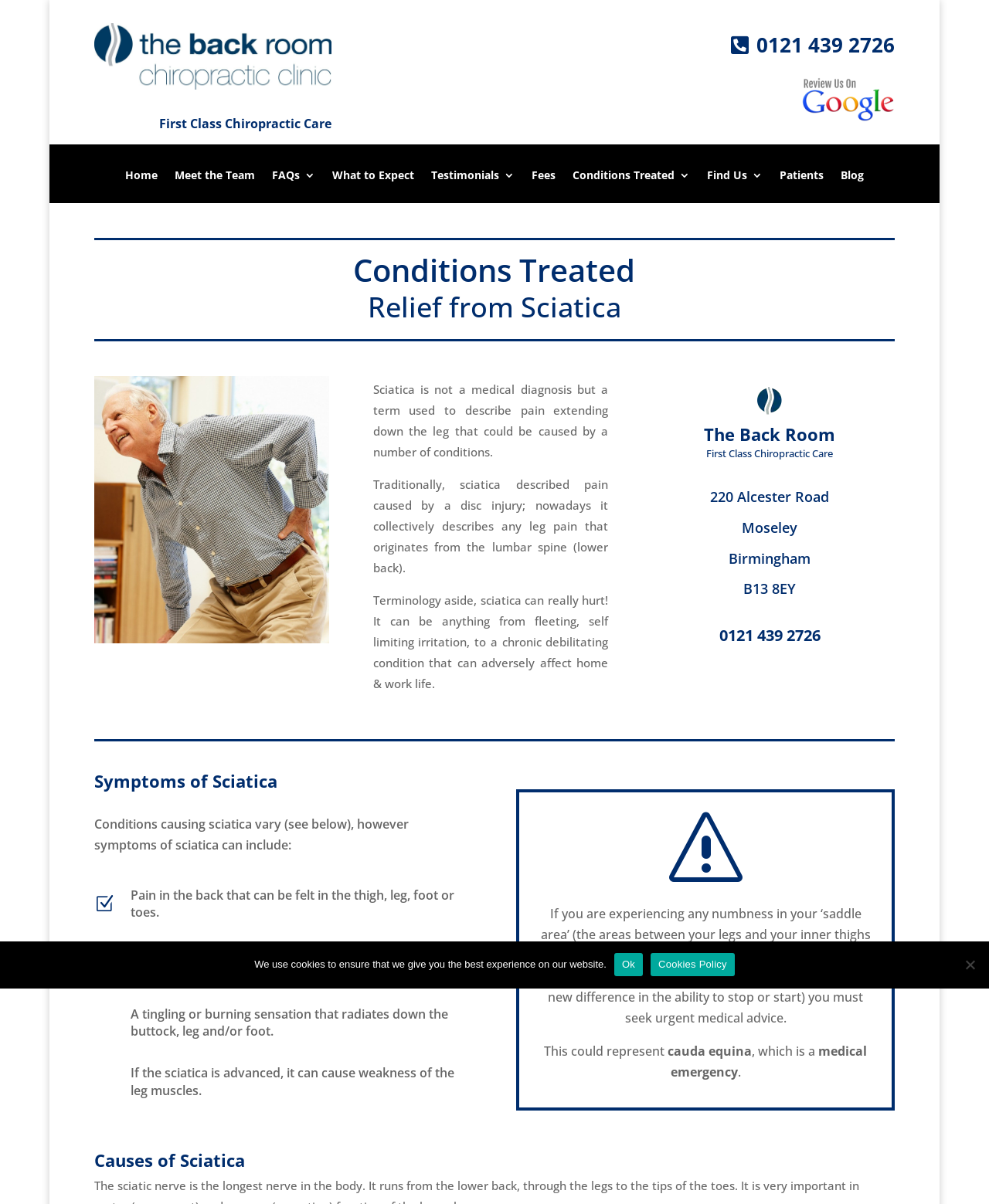Please find and report the bounding box coordinates of the element to click in order to perform the following action: "Find the clinic location". The coordinates should be expressed as four float numbers between 0 and 1, in the format [left, top, right, bottom].

[0.718, 0.405, 0.838, 0.42]